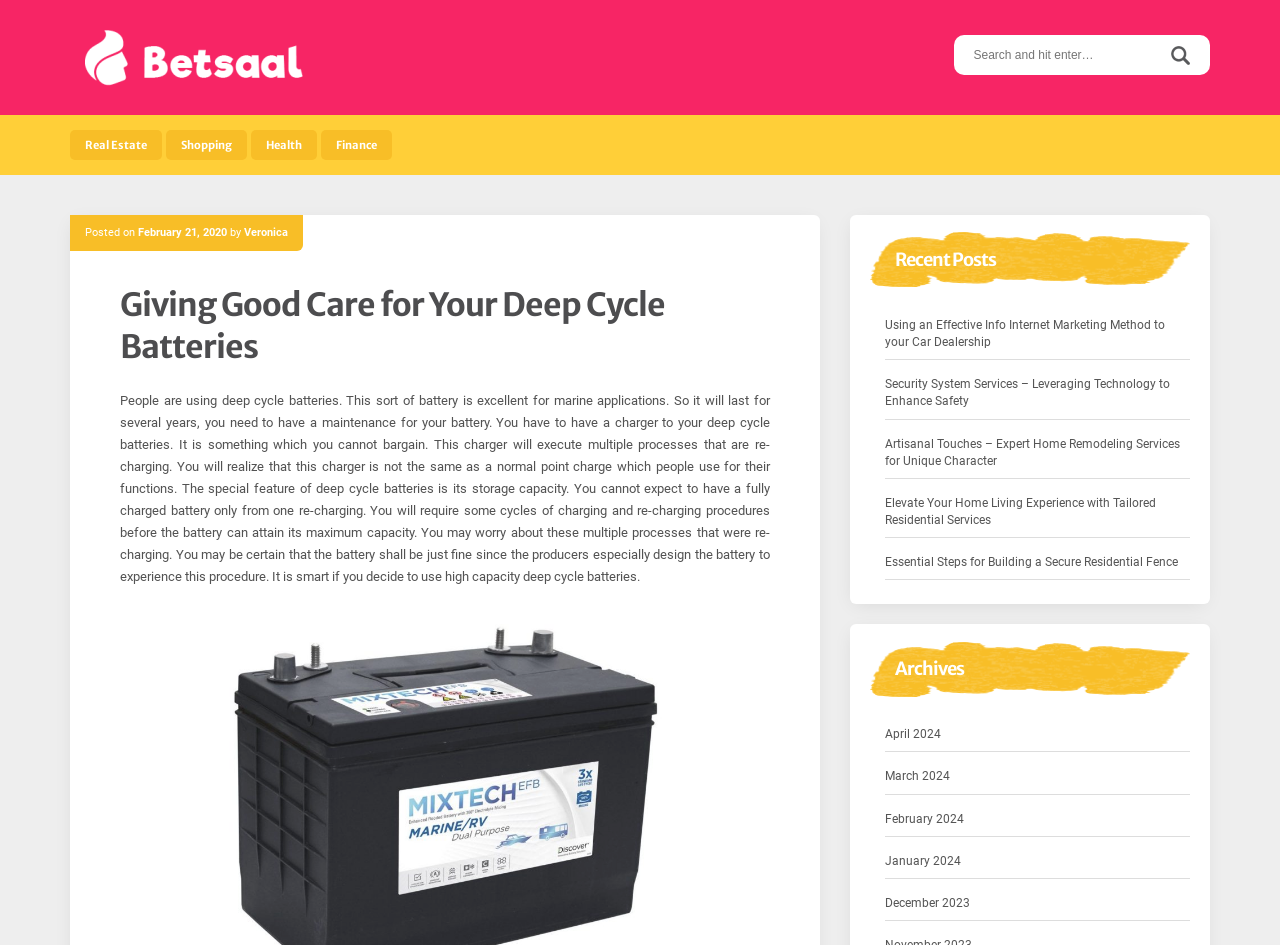Please identify the bounding box coordinates of the element on the webpage that should be clicked to follow this instruction: "View archives". The bounding box coordinates should be given as four float numbers between 0 and 1, formatted as [left, top, right, bottom].

[0.68, 0.676, 0.93, 0.74]